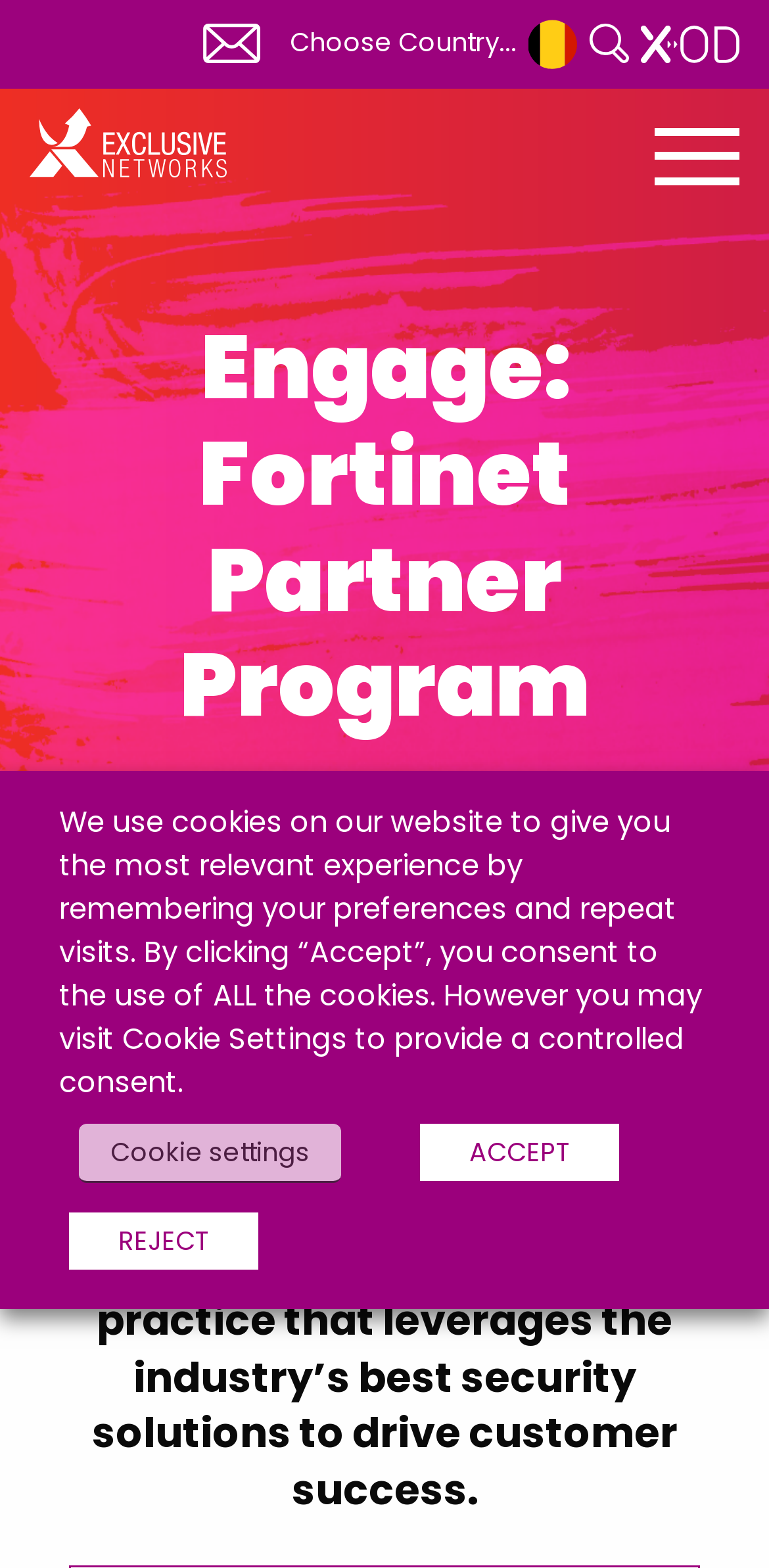How many links are there on the webpage?
Based on the visual content, answer with a single word or a brief phrase.

24